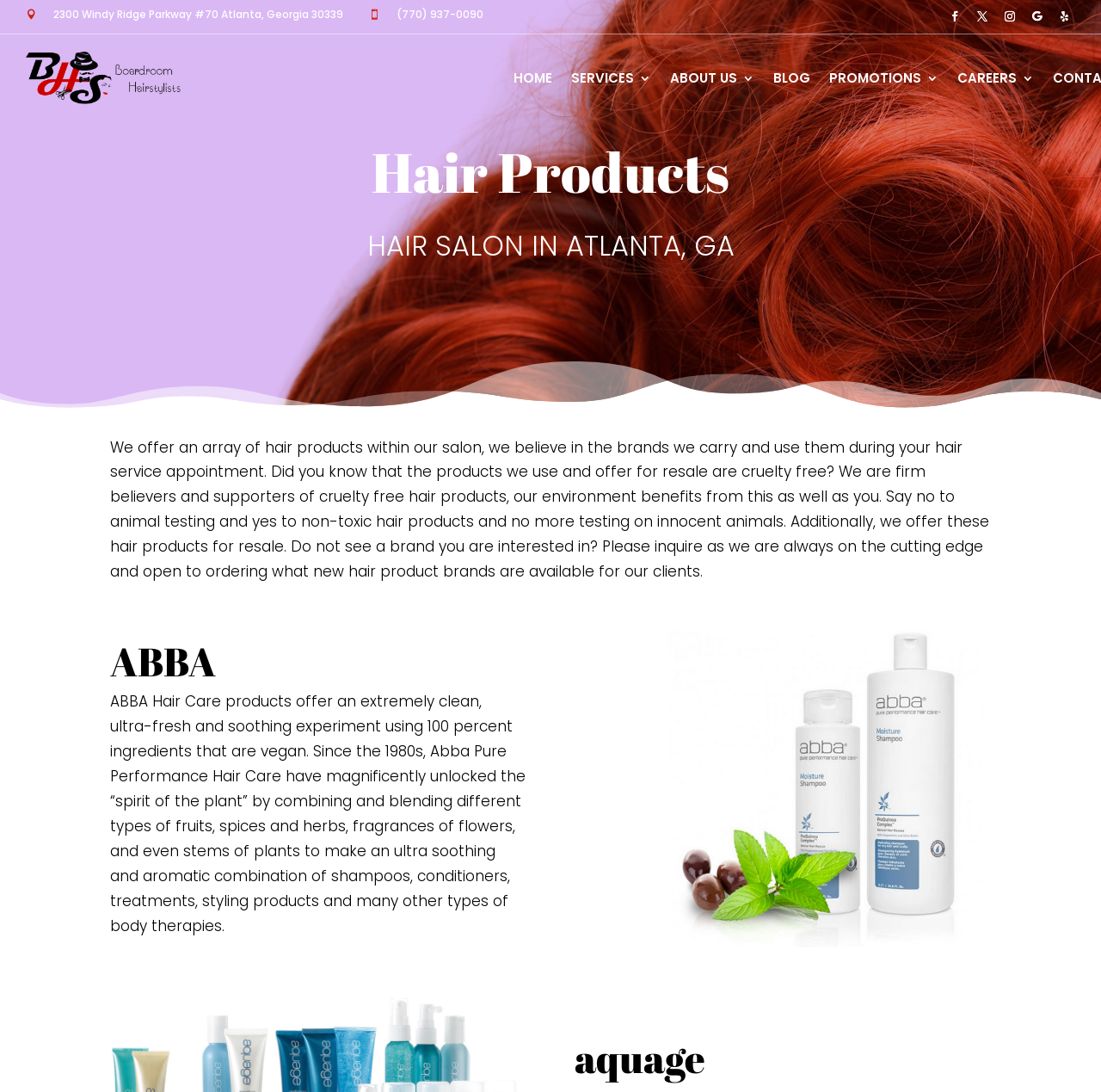Please find the bounding box coordinates of the element that must be clicked to perform the given instruction: "View the 'SERVICES 3' page". The coordinates should be four float numbers from 0 to 1, i.e., [left, top, right, bottom].

[0.519, 0.066, 0.591, 0.083]